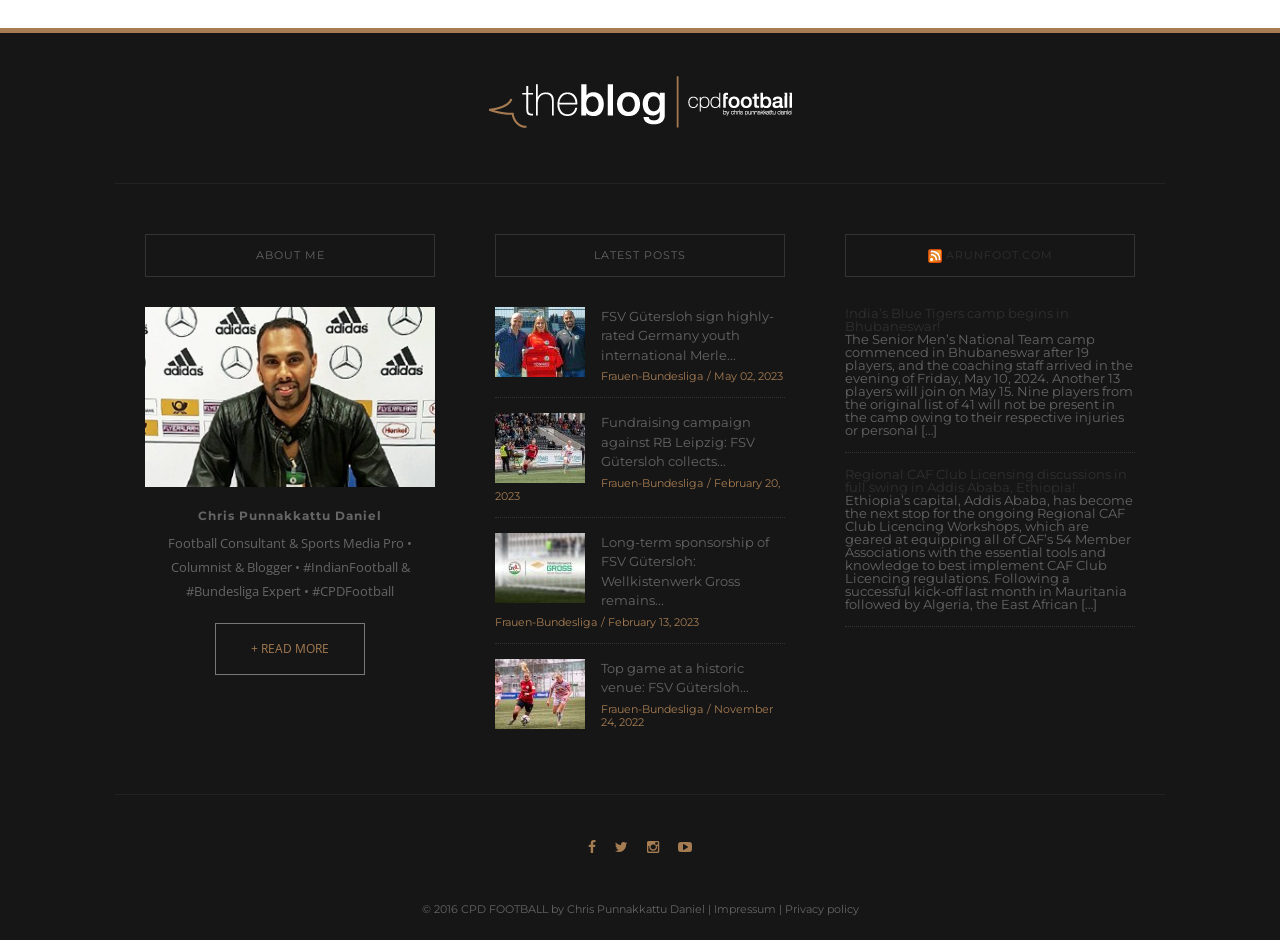Please find the bounding box coordinates of the element that needs to be clicked to perform the following instruction: "Click on the 'ABOUT ME' heading". The bounding box coordinates should be four float numbers between 0 and 1, represented as [left, top, right, bottom].

[0.113, 0.249, 0.34, 0.294]